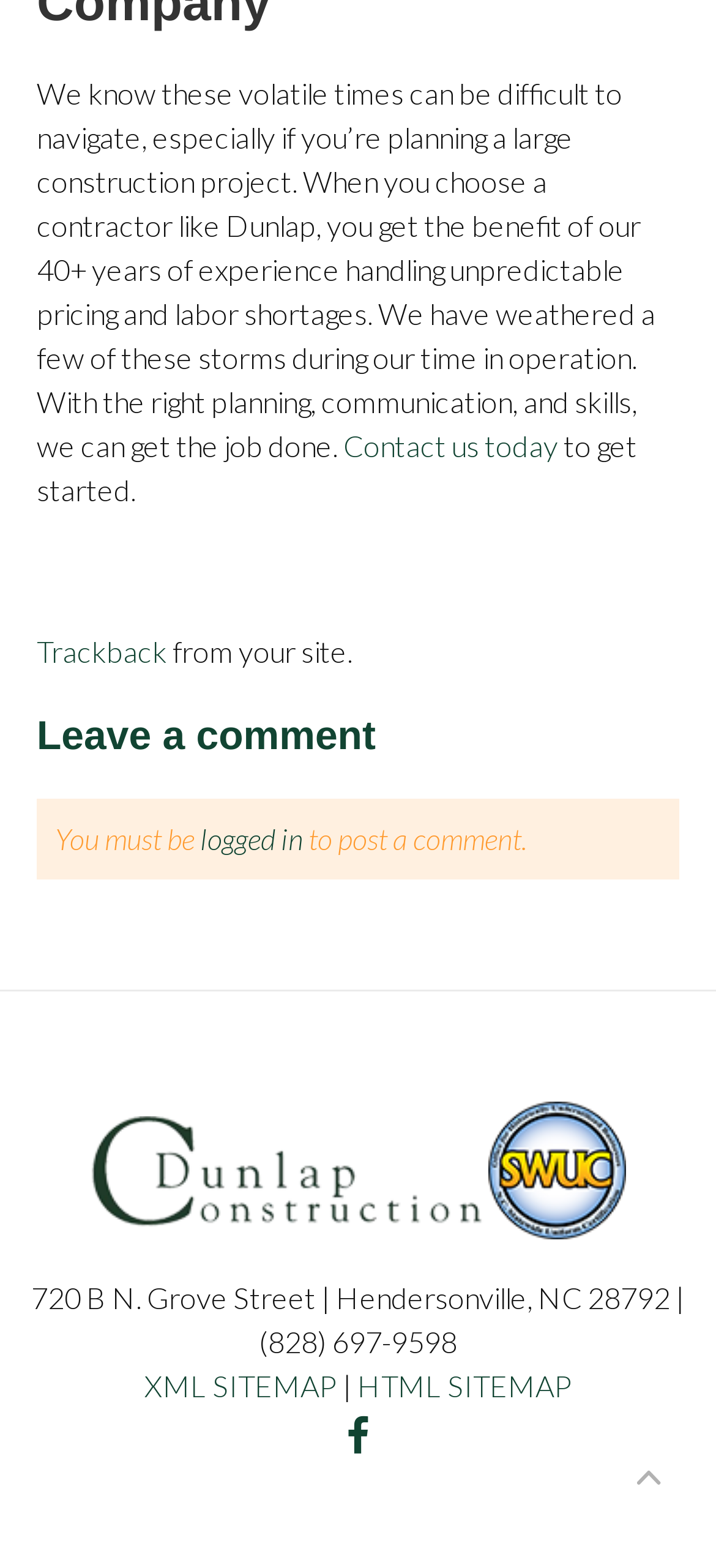Reply to the question below using a single word or brief phrase:
What is the location of the company?

Hendersonville, NC